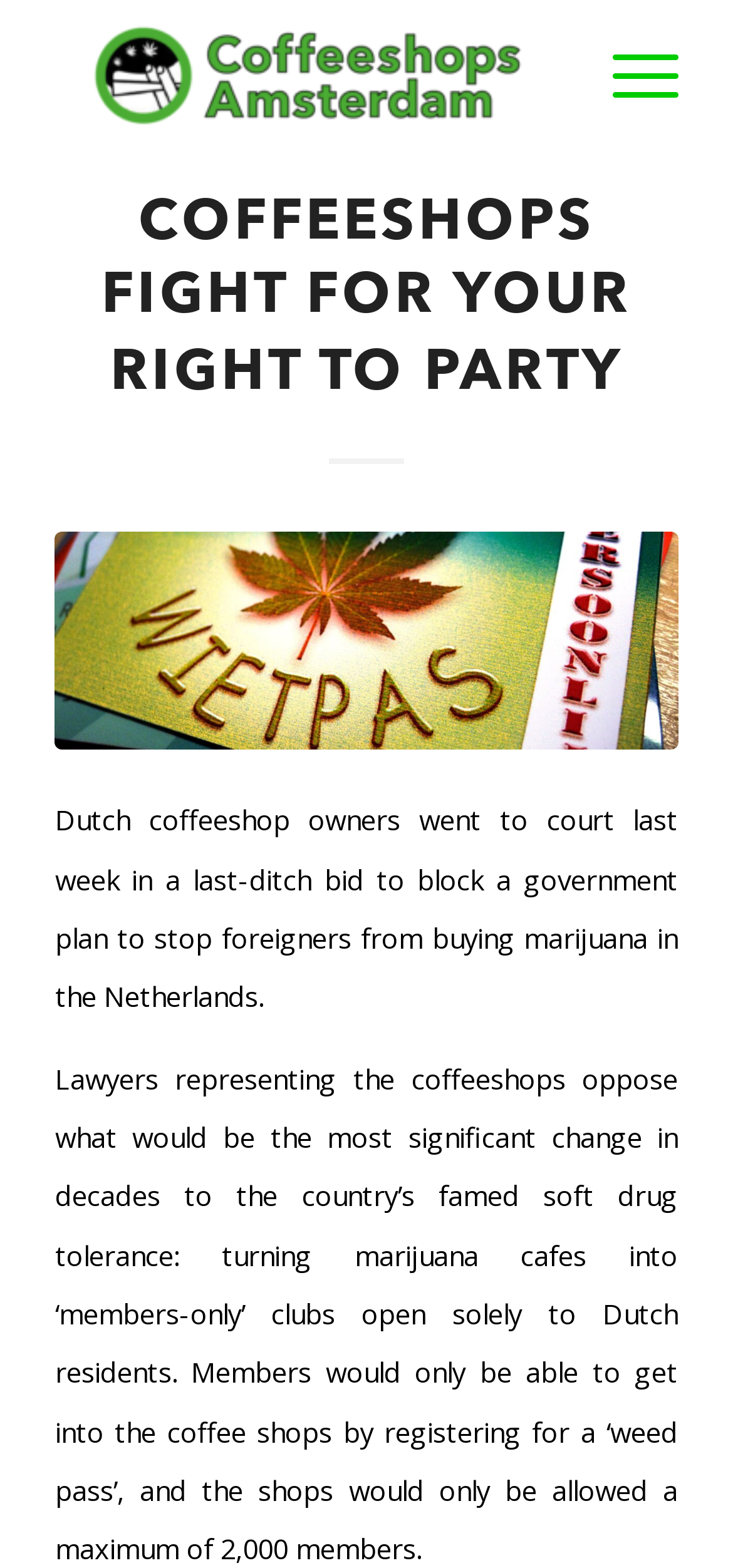How many provinces are listed under 'Coffeeshops Netherlands'?
Refer to the image and respond with a one-word or short-phrase answer.

12